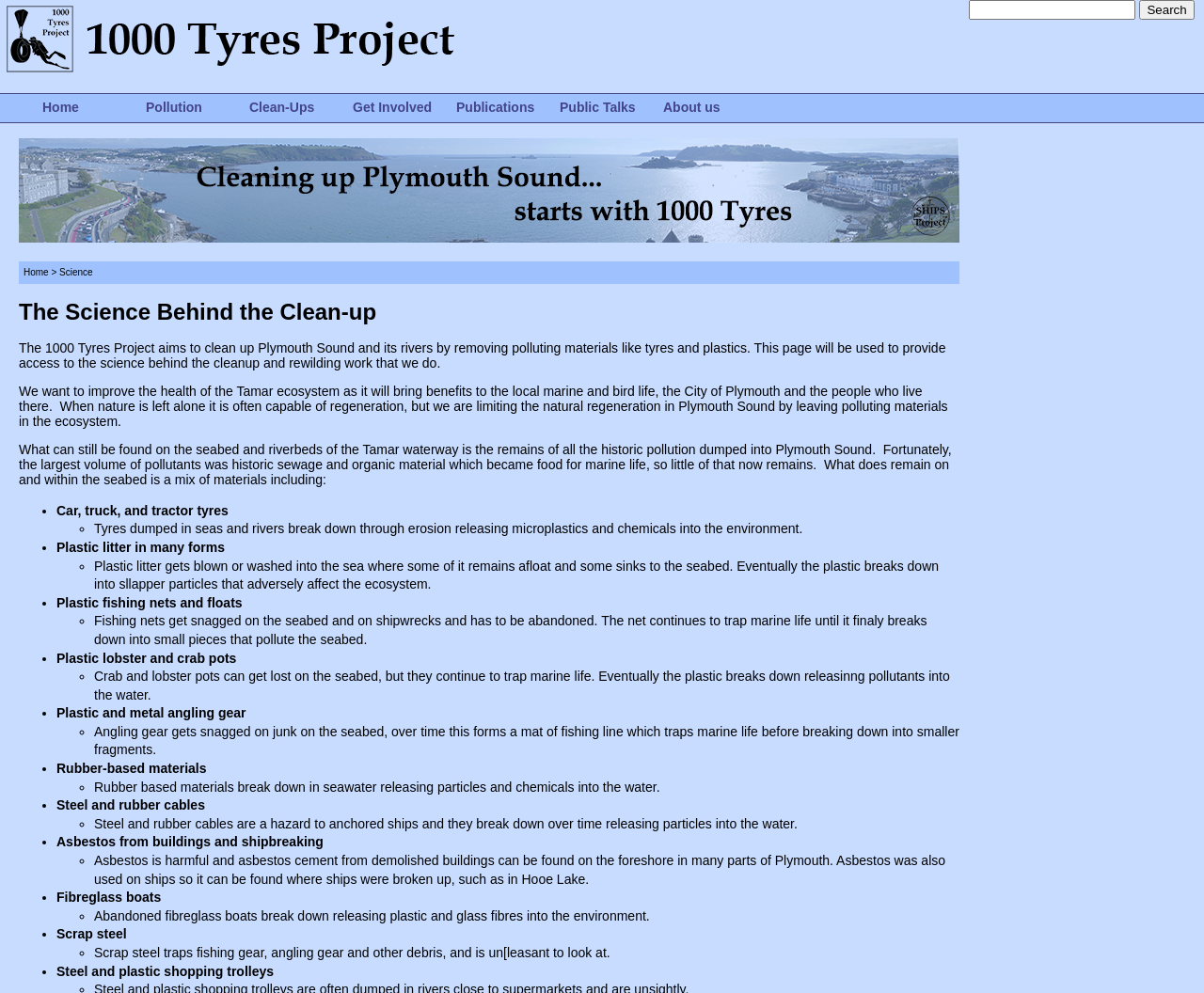Why is it important to remove polluting materials?
Use the image to answer the question with a single word or phrase.

To improve ecosystem health